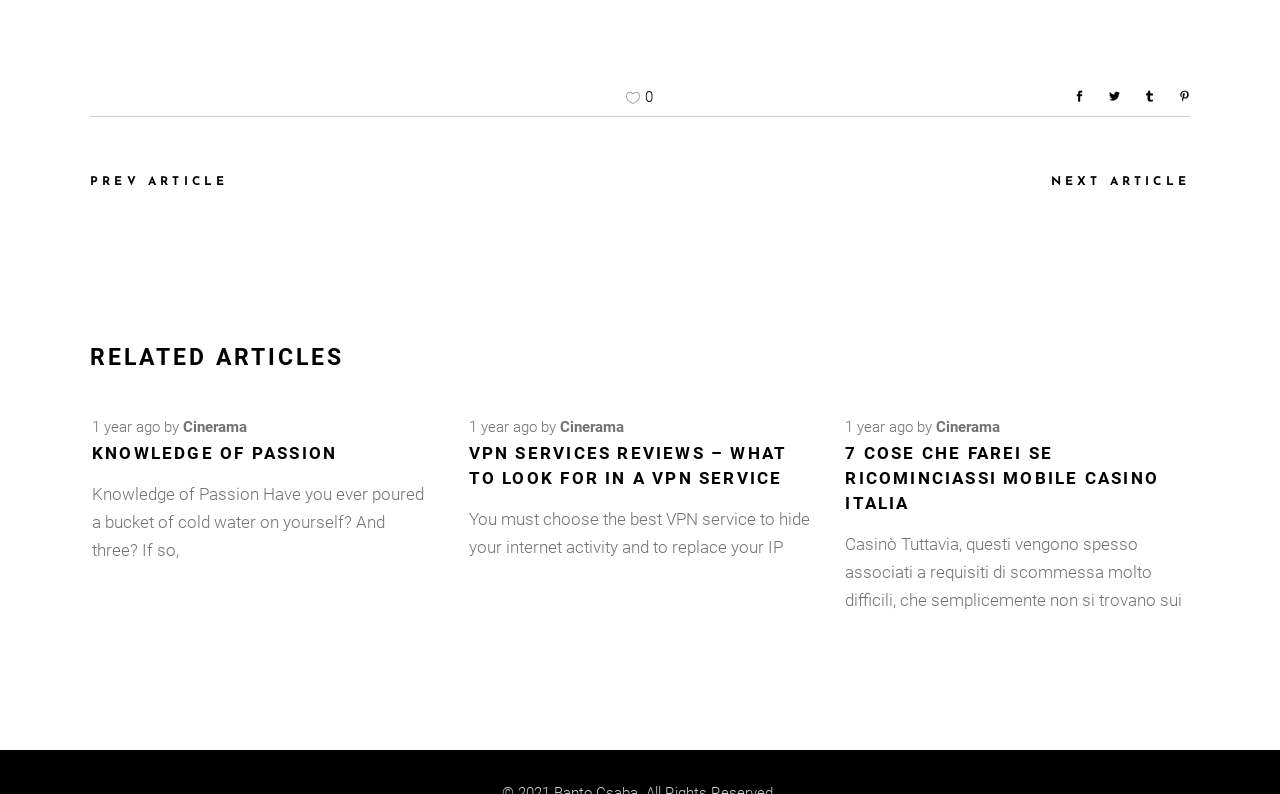Utilize the details in the image to give a detailed response to the question: How many years ago was the second article published?

The publication time of the second article can be found in the static text element with the text '1 year ago' located below the title of the second article.